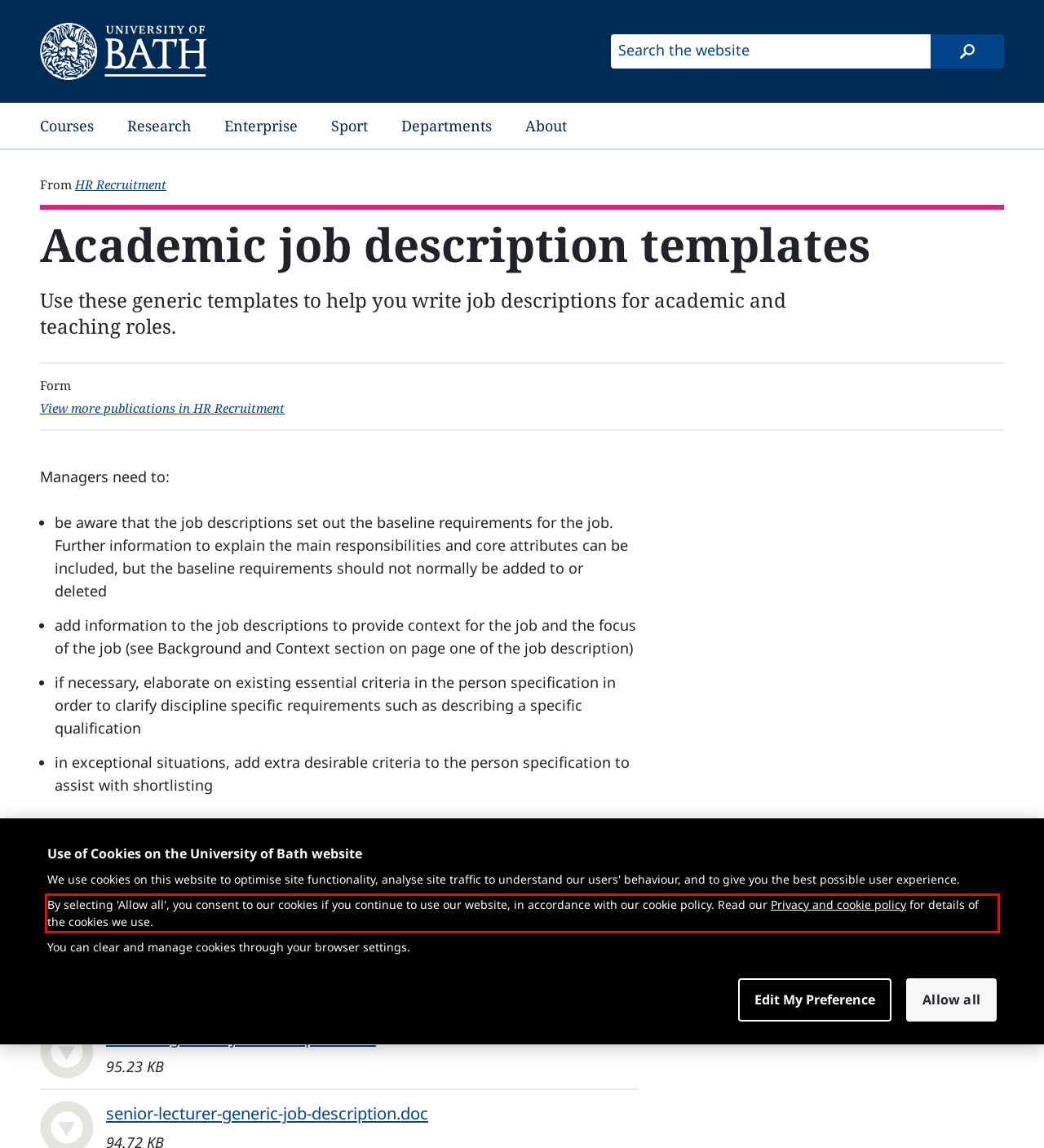With the given screenshot of a webpage, locate the red rectangle bounding box and extract the text content using OCR.

By selecting 'Allow all', you consent to our cookies if you continue to use our website, in accordance with our cookie policy. Read our Privacy and cookie policy for details of the cookies we use.